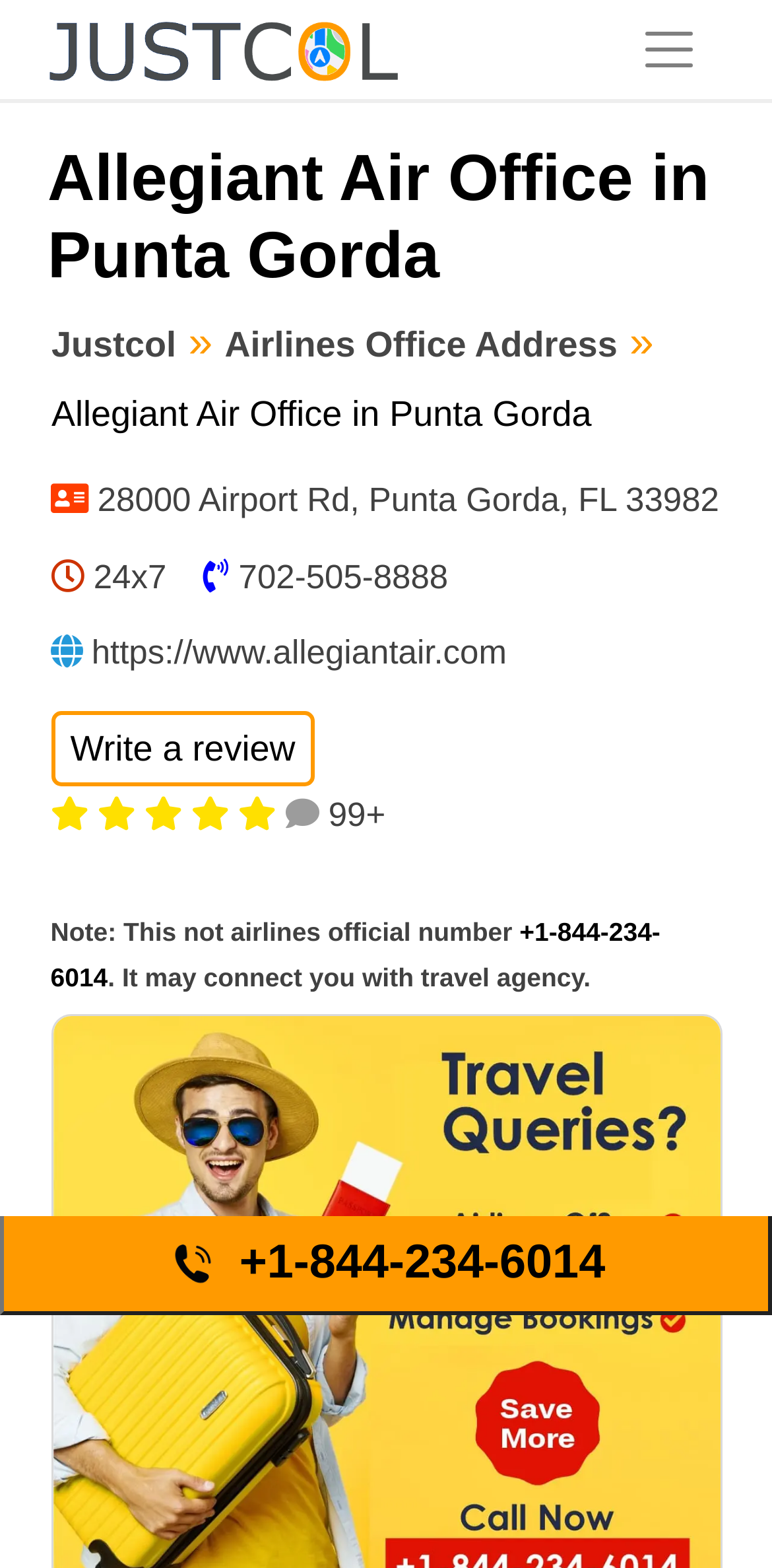Identify the bounding box coordinates for the UI element described as follows: "Partner with us". Ensure the coordinates are four float numbers between 0 and 1, formatted as [left, top, right, bottom].

None